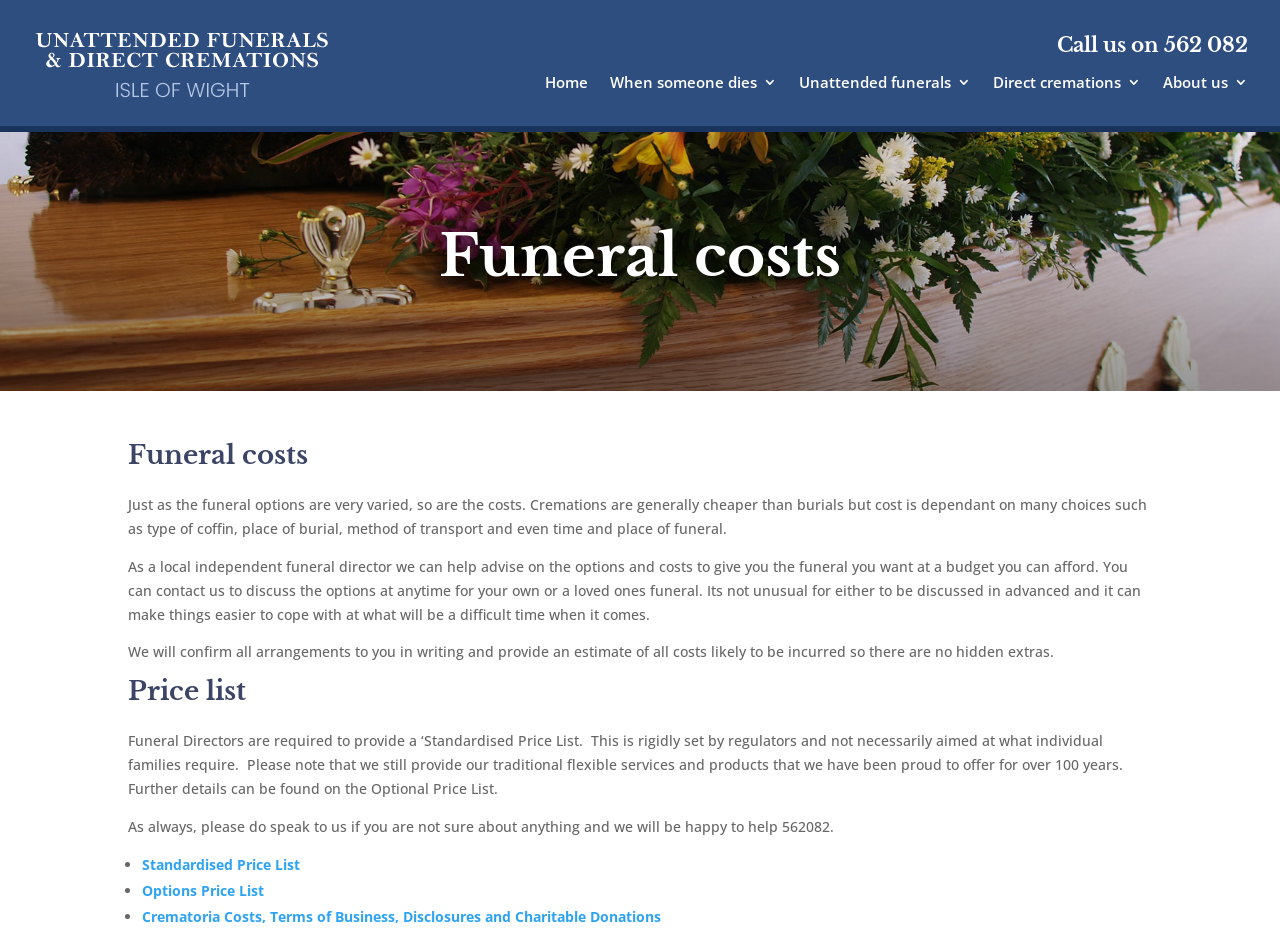Specify the bounding box coordinates of the region I need to click to perform the following instruction: "Call the phone number". The coordinates must be four float numbers in the range of 0 to 1, i.e., [left, top, right, bottom].

[0.826, 0.035, 0.975, 0.06]